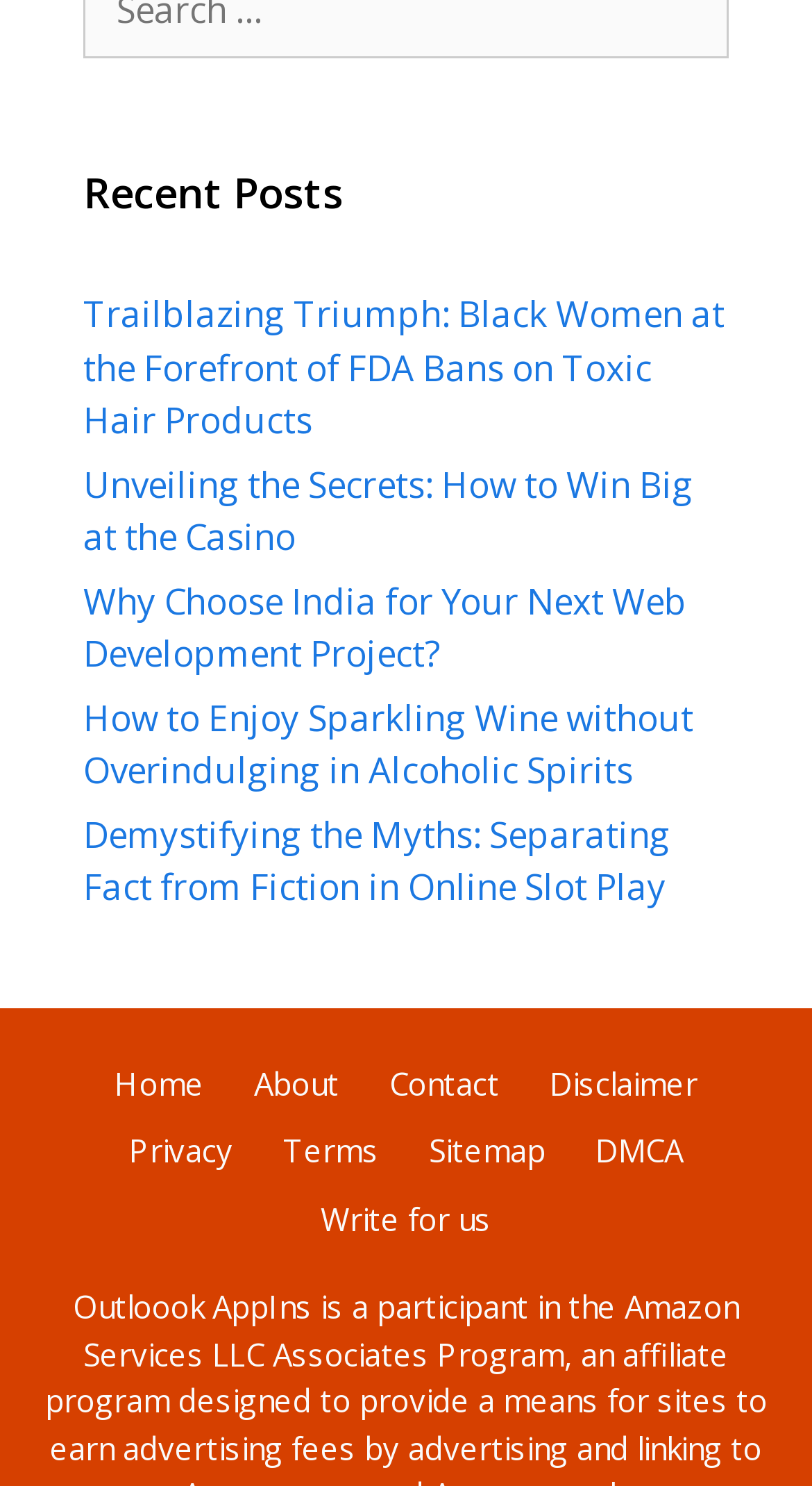Provide the bounding box coordinates of the area you need to click to execute the following instruction: "Search".

None